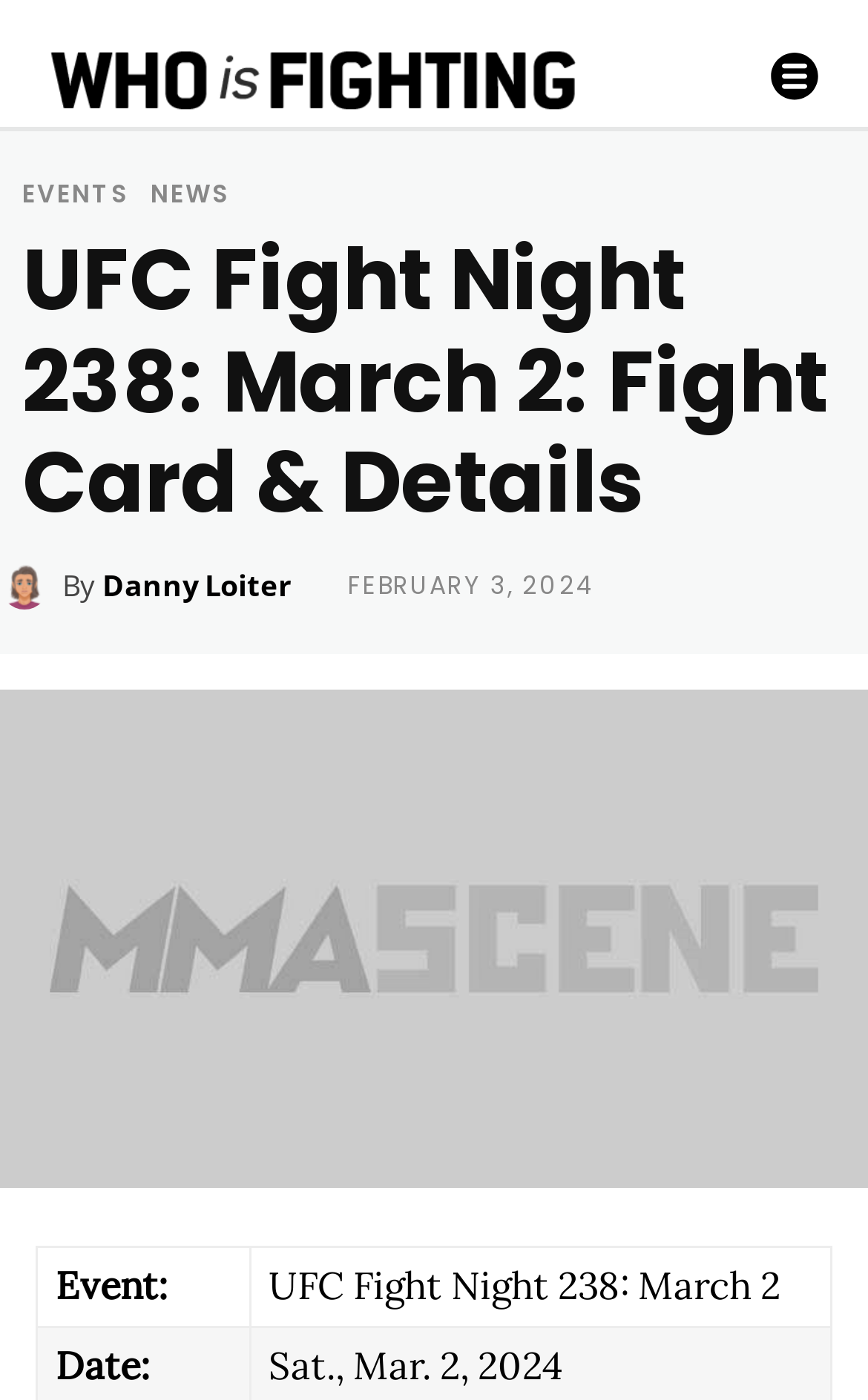Locate the heading on the webpage and return its text.

UFC Fight Night 238: March 2: Fight Card & Details